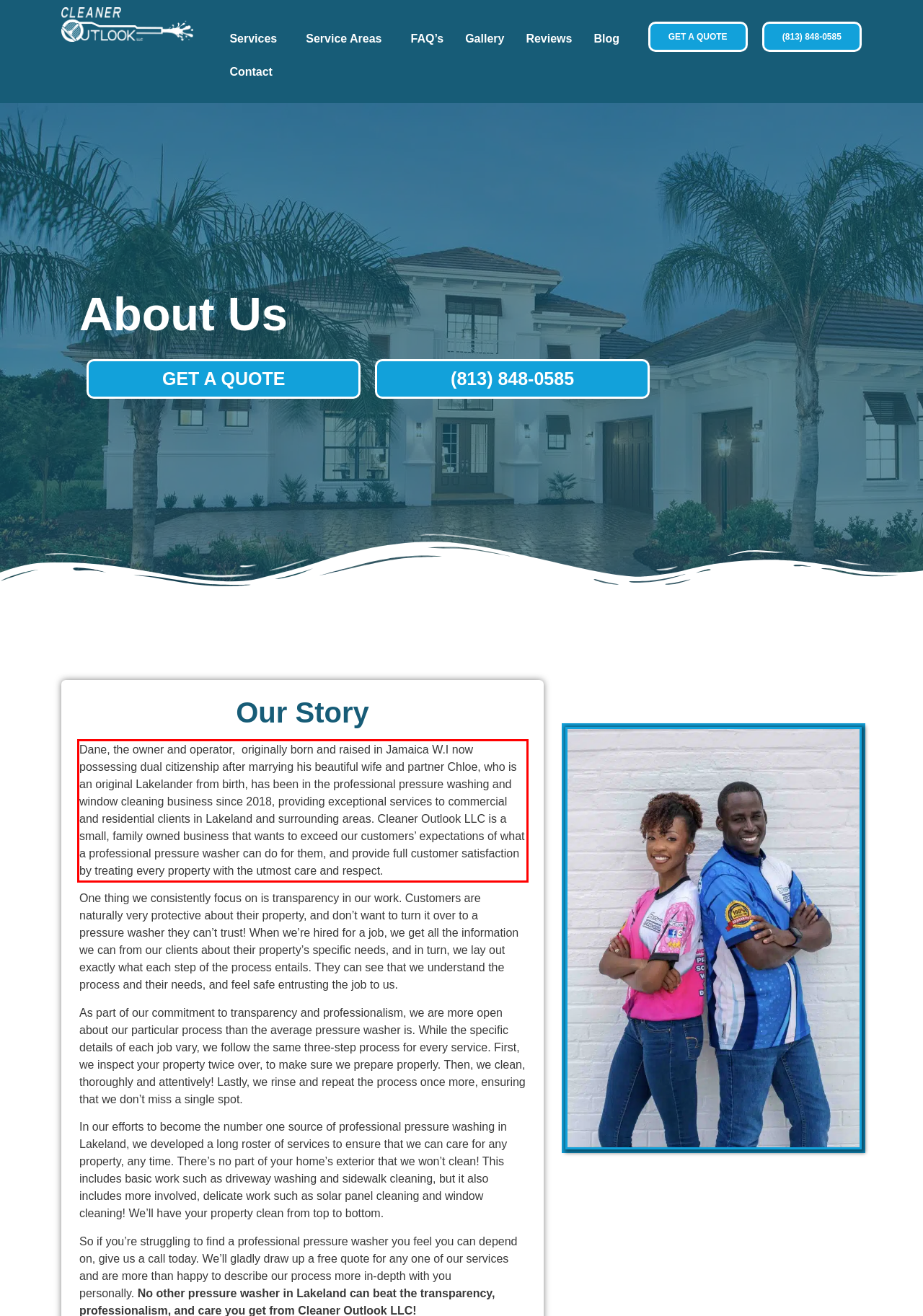Given a webpage screenshot, locate the red bounding box and extract the text content found inside it.

Dane, the owner and operator, originally born and raised in Jamaica W.I now possessing dual citizenship after marrying his beautiful wife and partner Chloe, who is an original Lakelander from birth, has been in the professional pressure washing and window cleaning business since 2018, providing exceptional services to commercial and residential clients in Lakeland and surrounding areas. Cleaner Outlook LLC is a small, family owned business that wants to exceed our customers’ expectations of what a professional pressure washer can do for them, and provide full customer satisfaction by treating every property with the utmost care and respect.